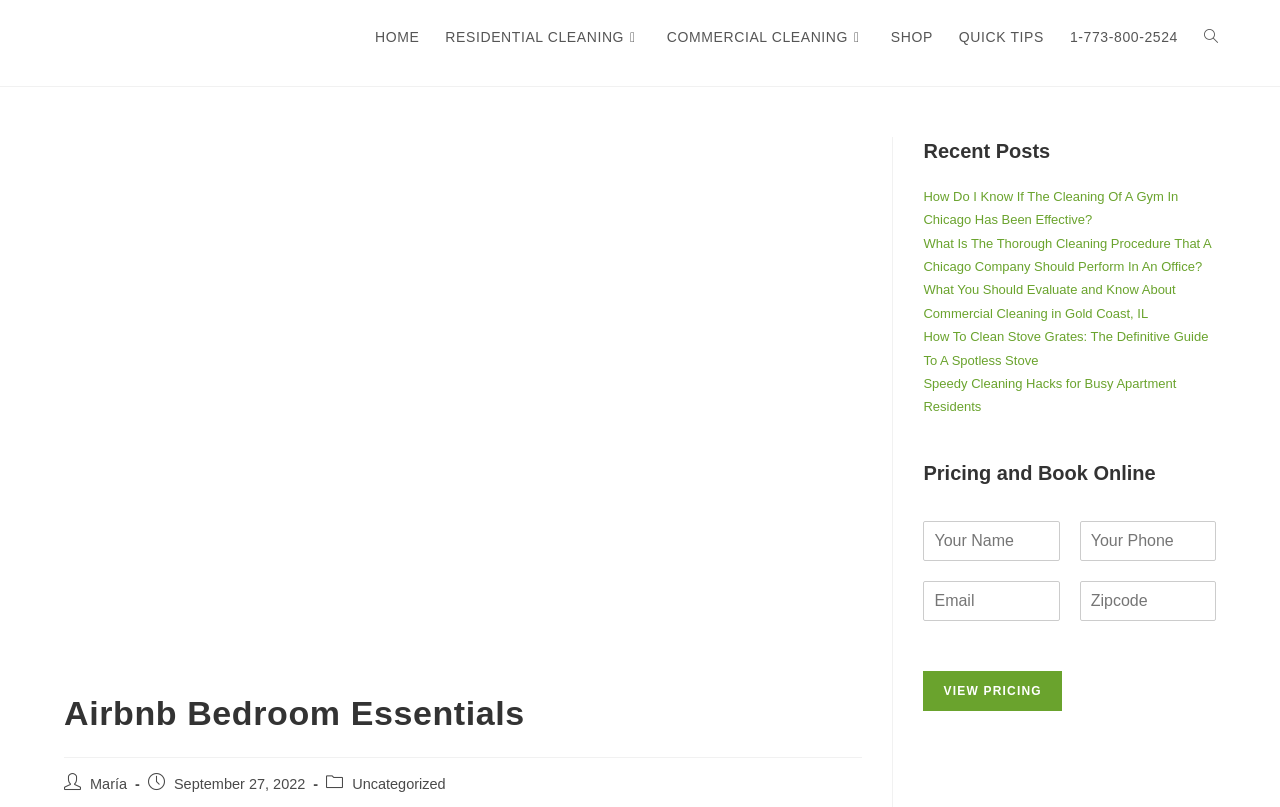Please specify the bounding box coordinates of the element that should be clicked to execute the given instruction: 'Click the 'HOME' link'. Ensure the coordinates are four float numbers between 0 and 1, expressed as [left, top, right, bottom].

[0.283, 0.0, 0.338, 0.092]